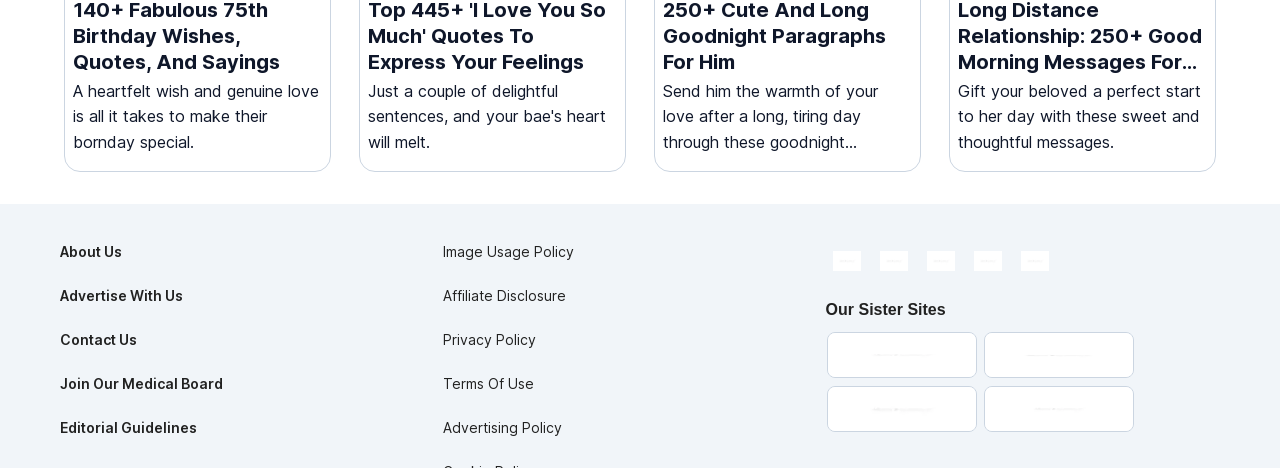Please specify the bounding box coordinates of the region to click in order to perform the following instruction: "Click on About Us".

[0.047, 0.52, 0.095, 0.557]